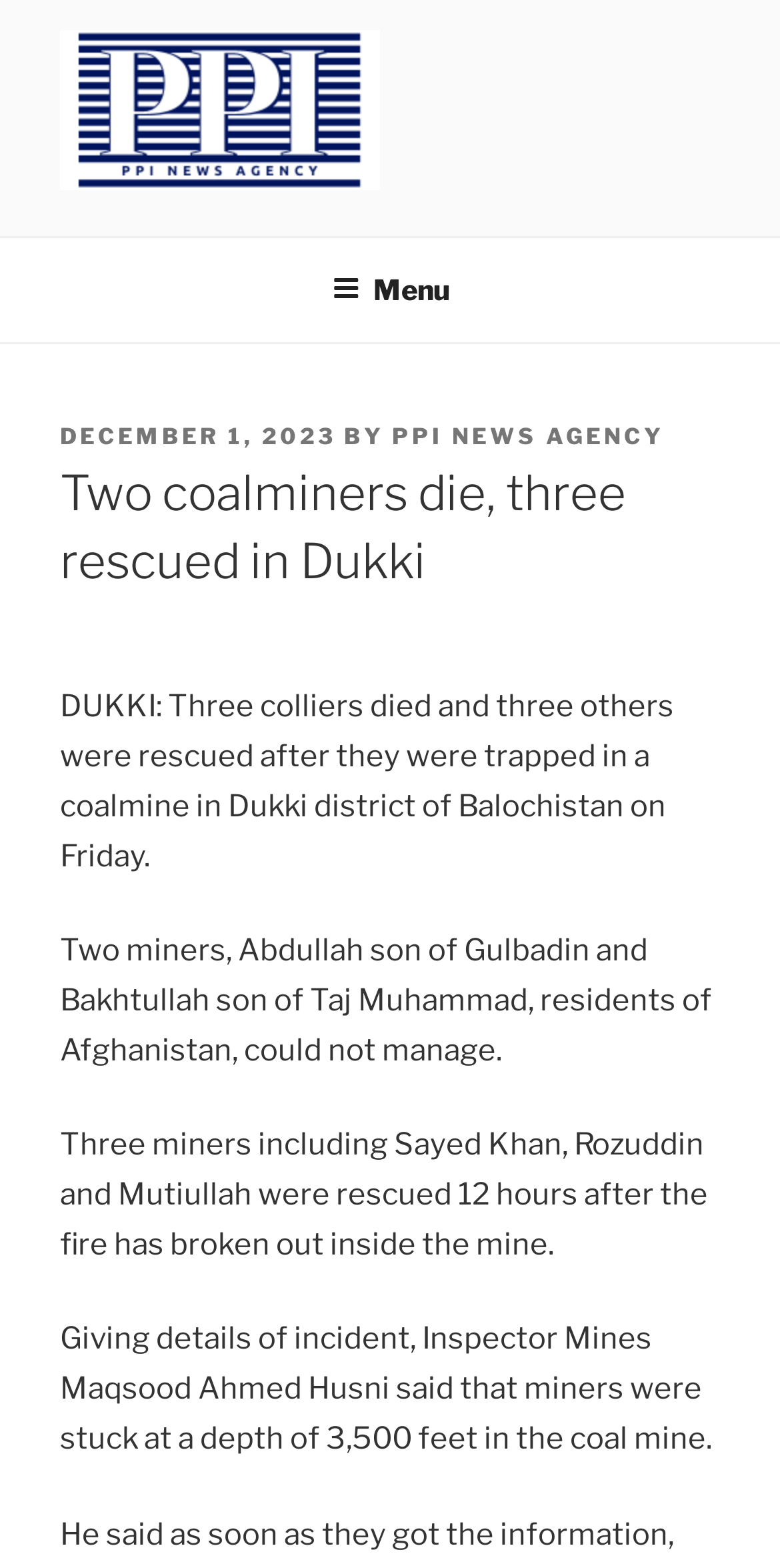Please answer the following question as detailed as possible based on the image: 
How many miners died in the coalmine?

According to the article, two miners, Abdullah son of Gulbadin and Bakhtullah son of Taj Muhammad, residents of Afghanistan, could not manage and died in the coalmine.